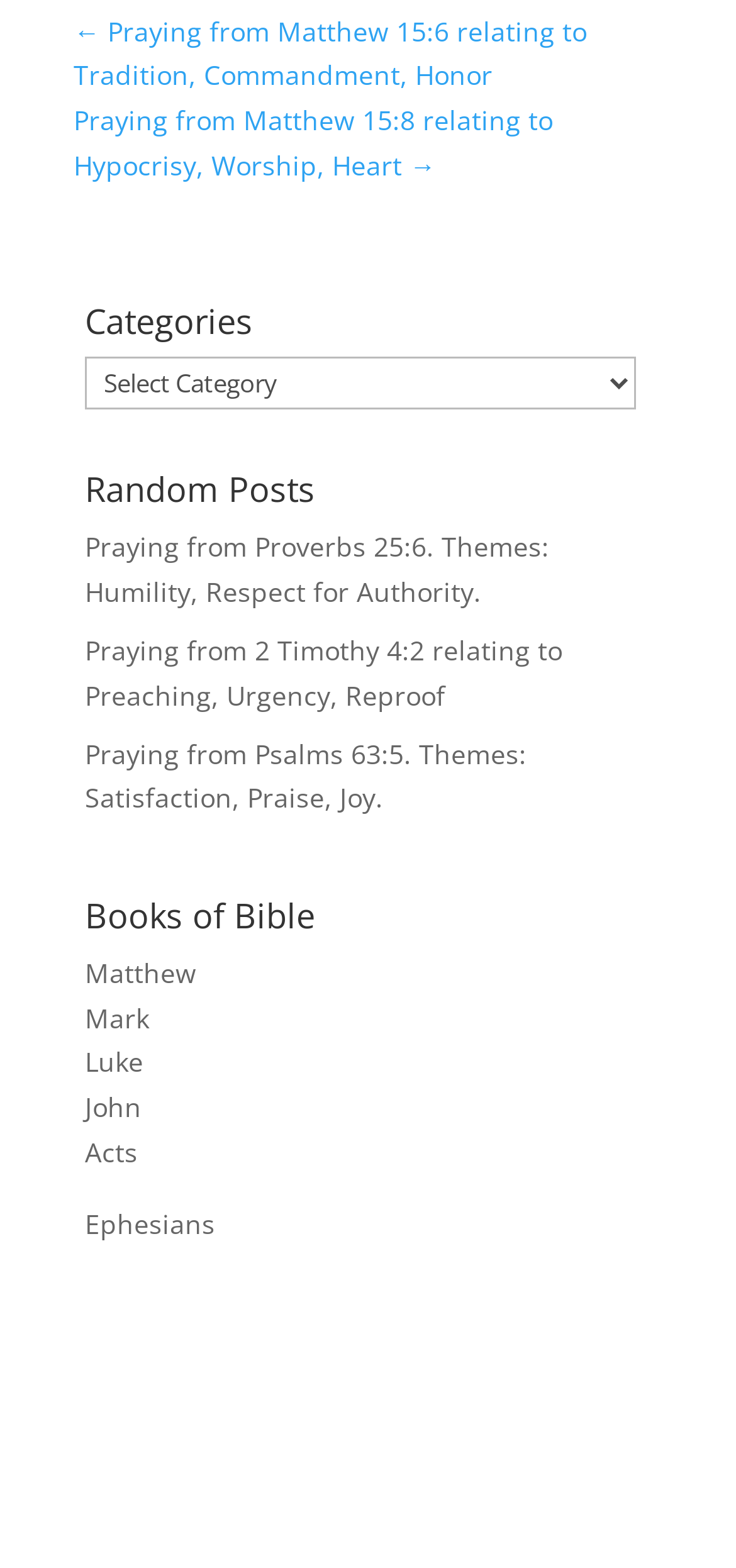Answer the question with a brief word or phrase:
What is the previous chapter related to?

Tradition, Commandment, Honor